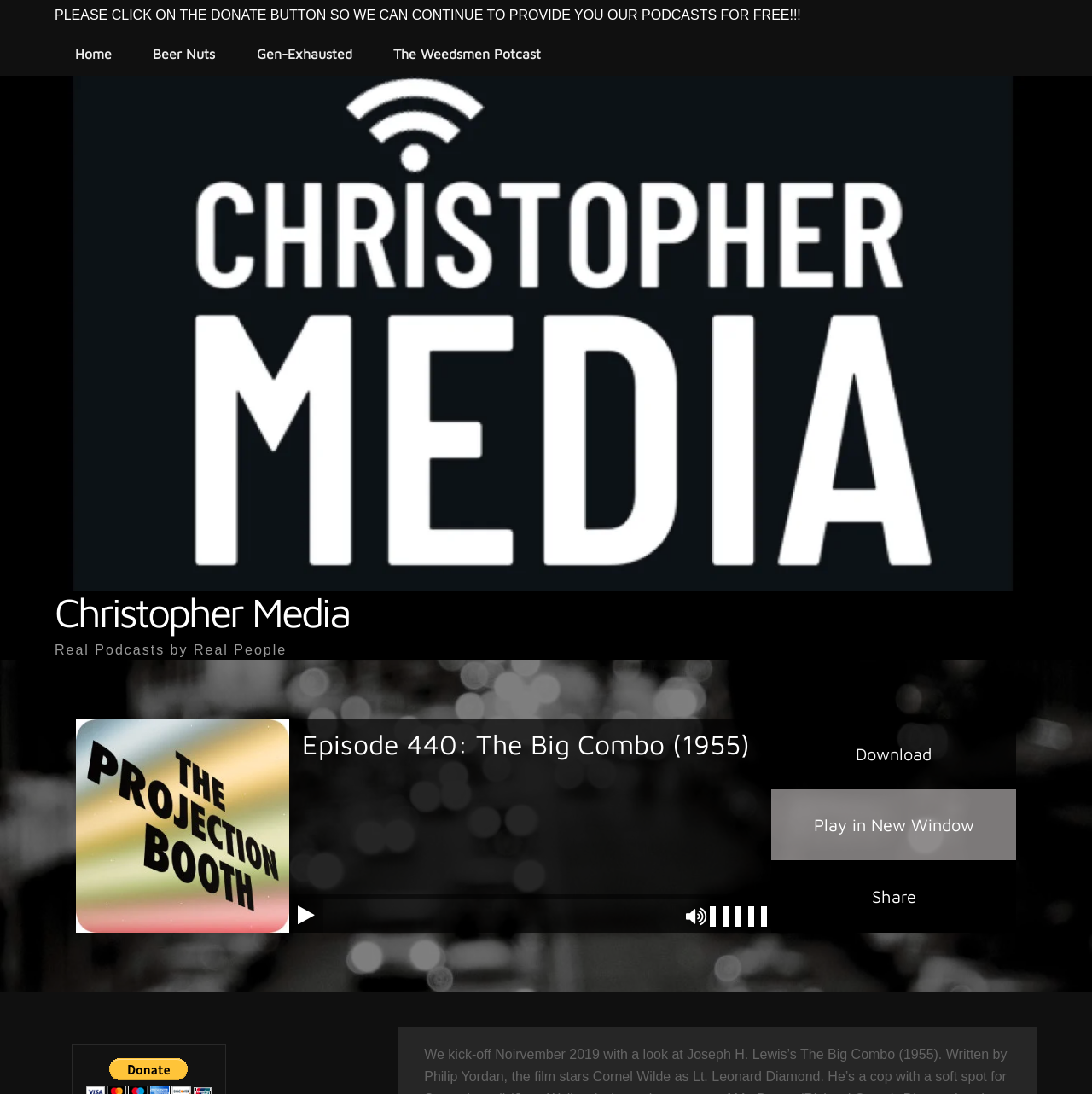Provide a thorough description of the webpage's content and layout.

This webpage is about a podcast episode, specifically Episode 440: The Big Combo (1955), from Christopher Media. At the top, there is a prominent message asking users to donate to support the podcast. Below this message, there is a navigation menu with links to other sections of the website, including Home, Beer Nuts, Gen-Exhausted, and The Weedsmen Potcast.

To the right of the navigation menu, there is a logo of Christopher Media, accompanied by an image and a heading with the same name. Below the logo, there is a tagline "Real Podcasts by Real People".

The main content of the webpage is a table with two columns. The left column contains a cell with no content, while the right column has a cell with the episode title, an audio player, and links to download or play the episode in a new window. The audio player has controls such as play, mute, and volume sliders.

There are a total of 5 links in the navigation menu, 1 logo image, 1 heading, and 2 sliders in the audio player. The overall layout is organized, with clear headings and concise text.